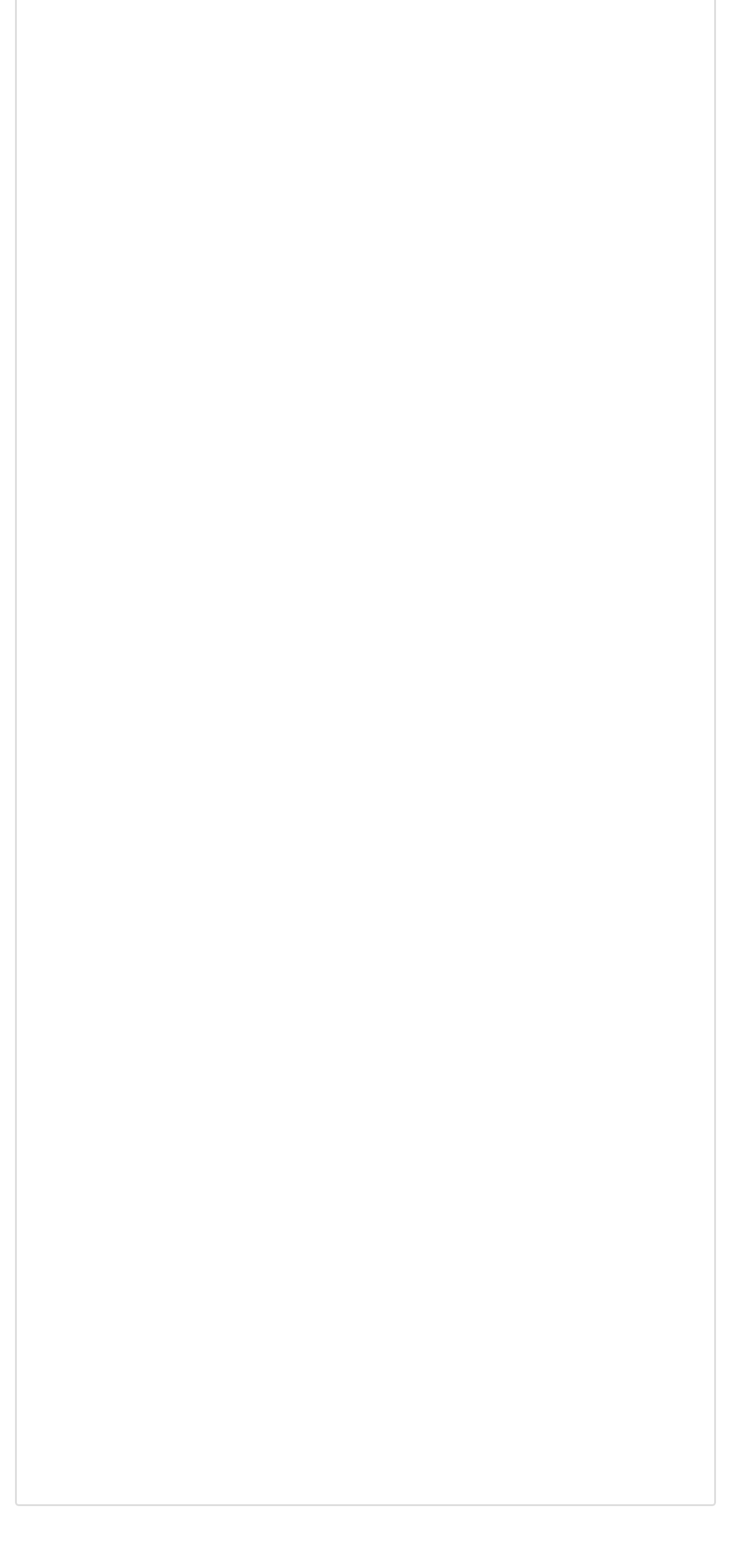Please determine the bounding box coordinates of the clickable area required to carry out the following instruction: "Explore the reasons behind presbyopia". The coordinates must be four float numbers between 0 and 1, represented as [left, top, right, bottom].

[0.038, 0.338, 0.487, 0.548]